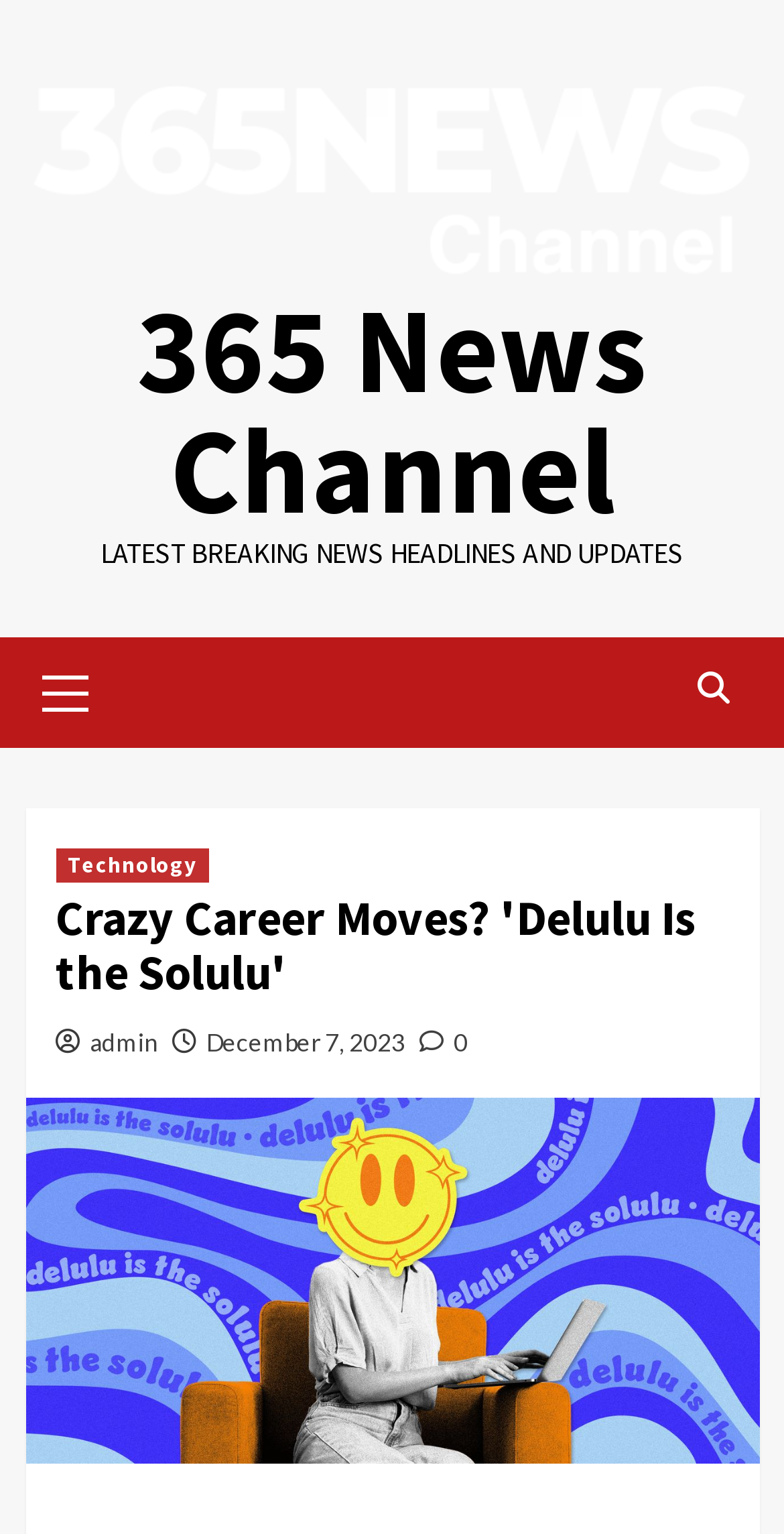Identify the bounding box coordinates of the clickable region to carry out the given instruction: "view latest breaking news headlines and updates".

[0.128, 0.348, 0.872, 0.372]